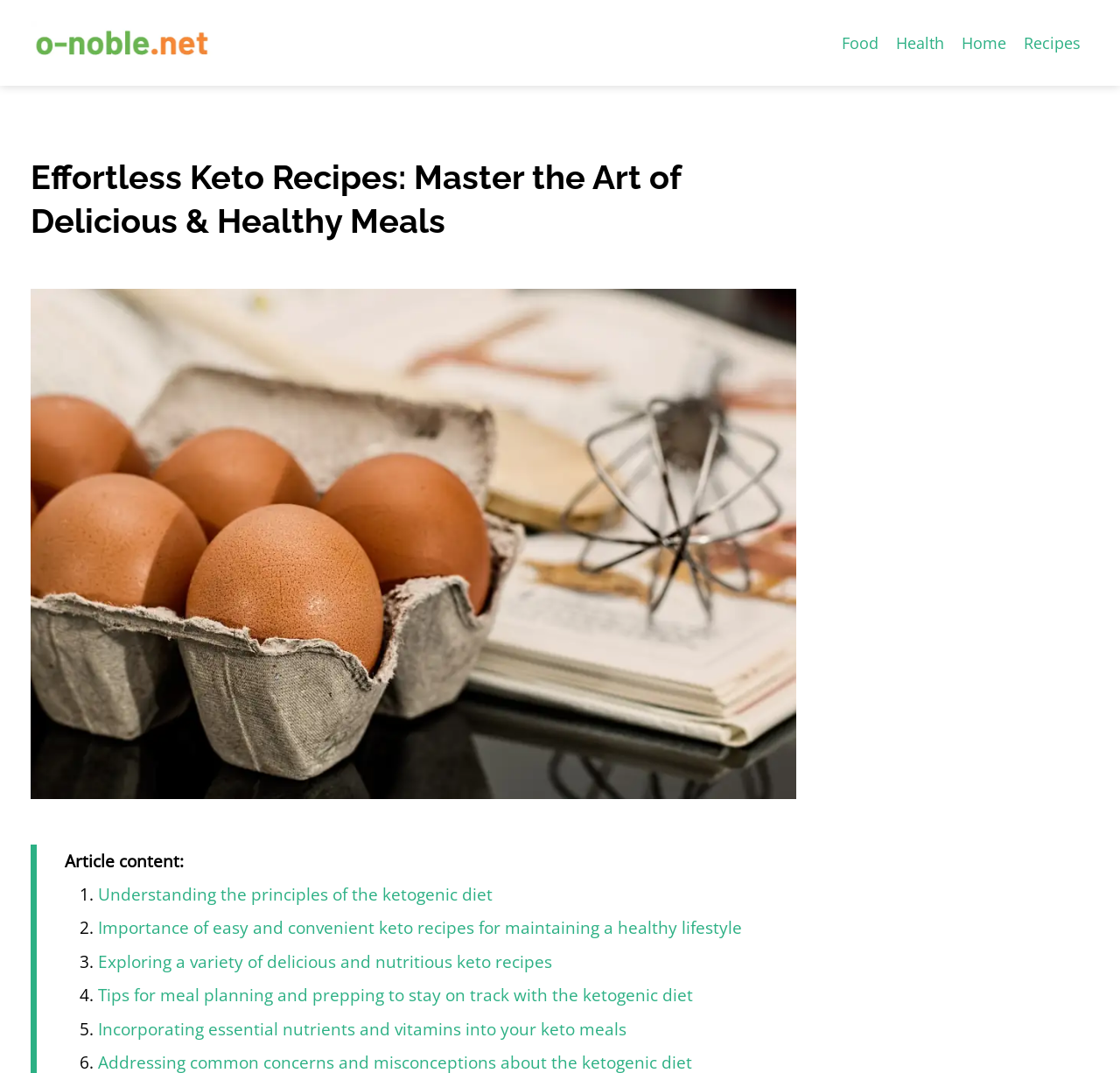How many main sections are in the webpage?
Give a single word or phrase as your answer by examining the image.

2